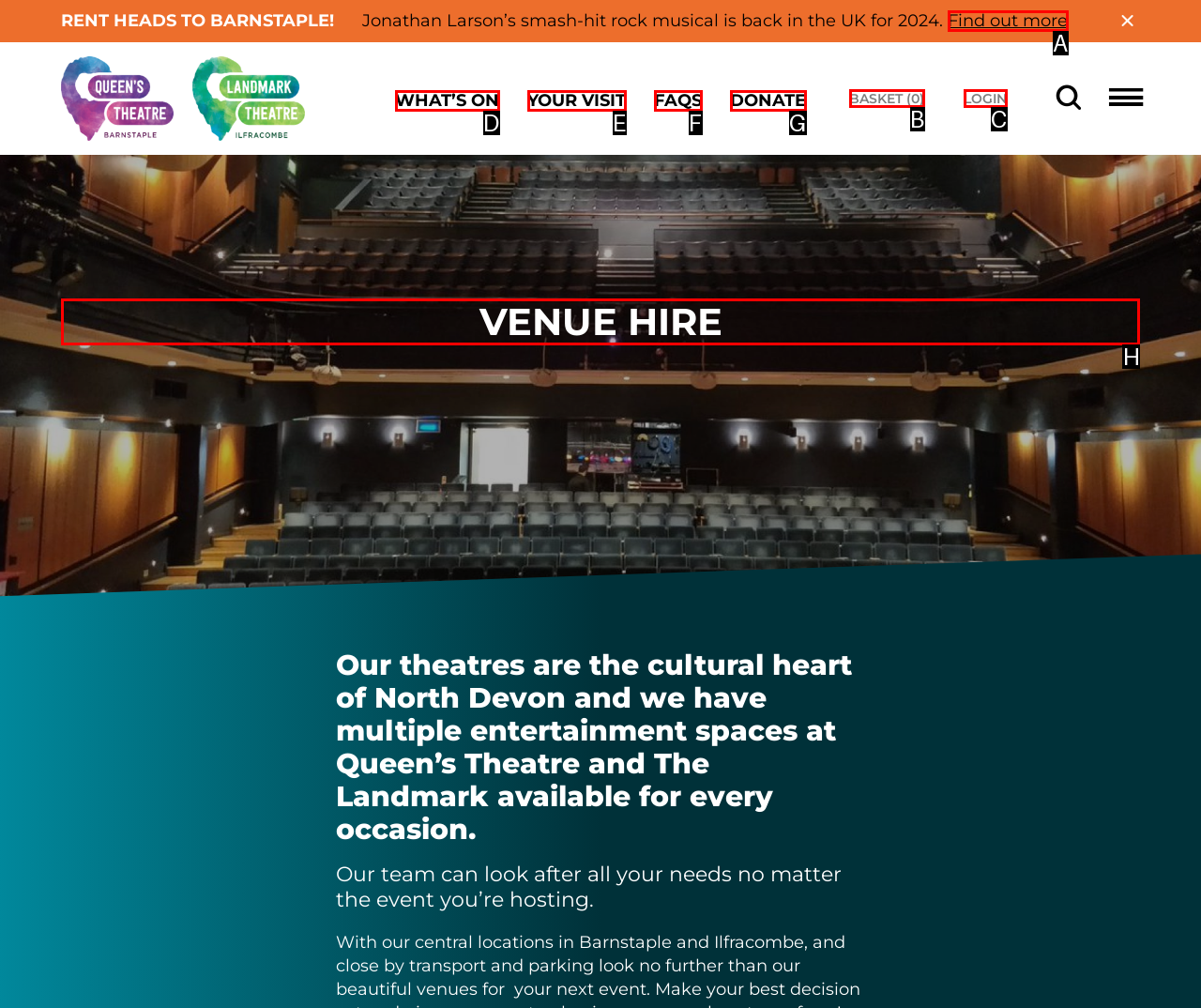To complete the instruction: Learn about venue hire, which HTML element should be clicked?
Respond with the option's letter from the provided choices.

H